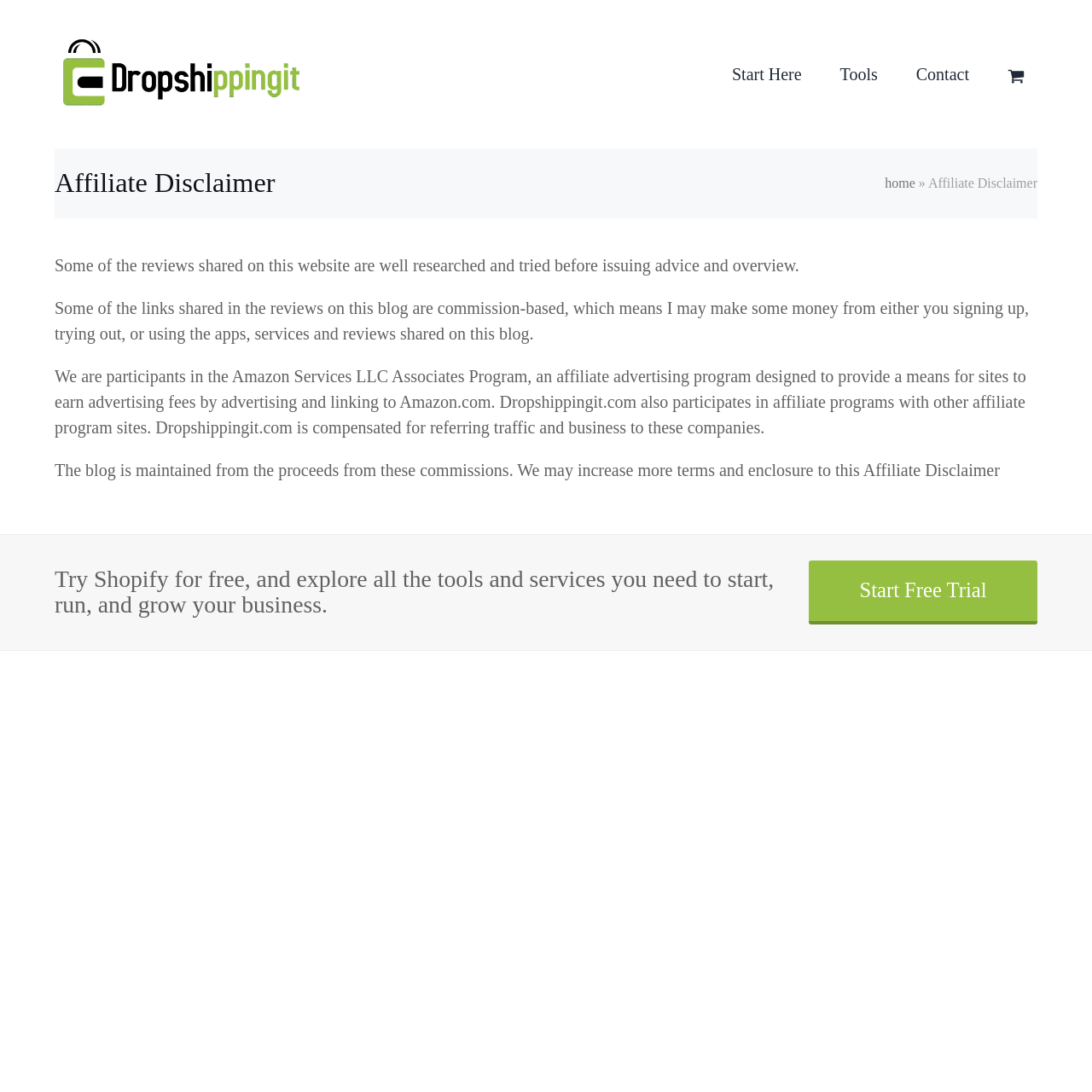Answer briefly with one word or phrase:
What is the purpose of the commissions earned?

To maintain the blog